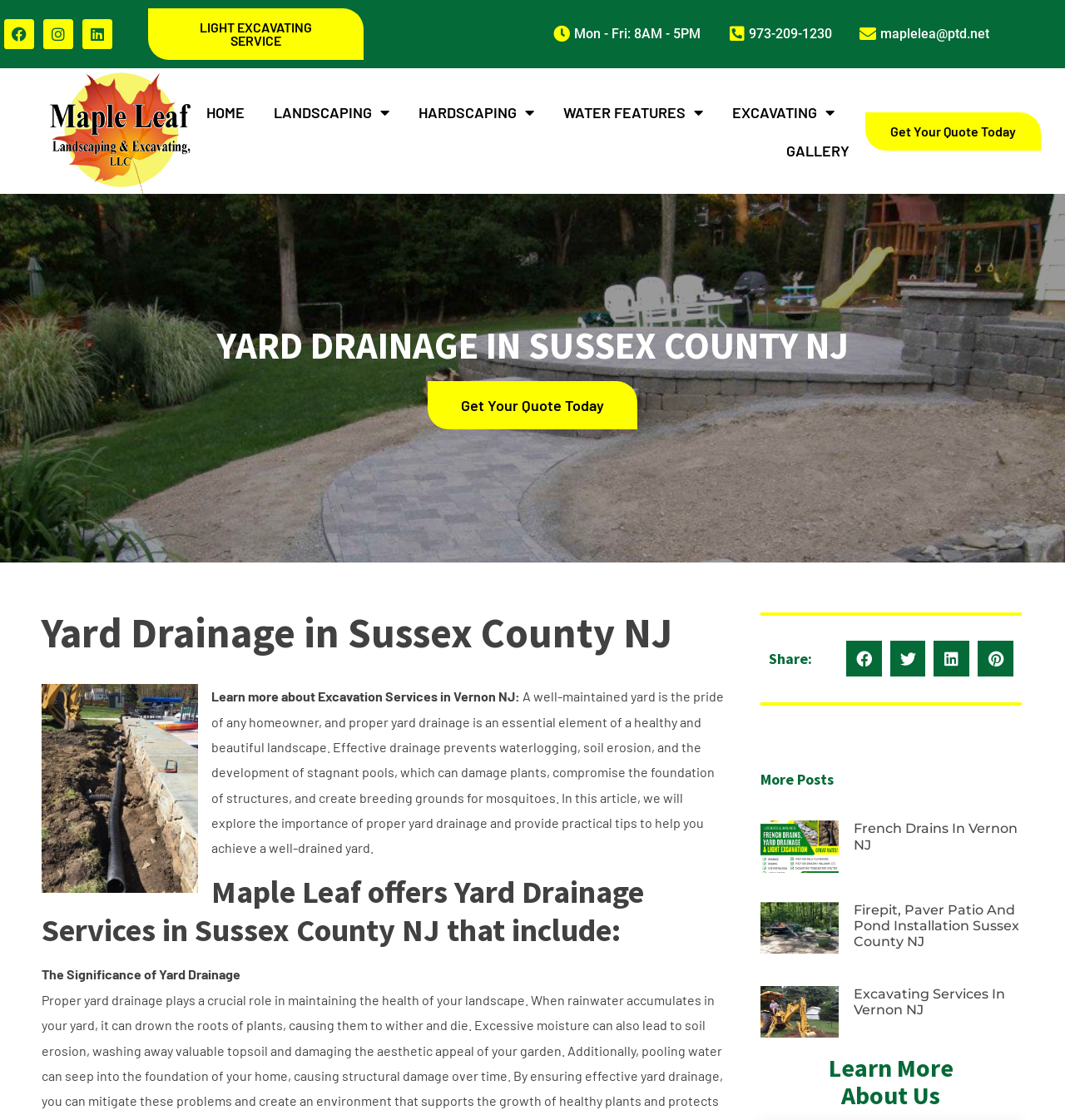Summarize the webpage with intricate details.

This webpage is about yard drainage services in Sussex County, NJ, specifically in Vernon and Sparta. At the top, there are social media links to Facebook, Instagram, and LinkedIn, followed by a link to "LIGHT EXCAVATING SERVICE" and contact information, including a phone number and email address.

Below the contact information, there is a navigation menu with links to "HOME", "LANDSCAPING", "HARDSCAPING", "WATER FEATURES", "EXCAVATING", and "GALLERY". 

The main content of the page is divided into sections. The first section has a heading "YARD DRAINAGE IN SUSSEX COUNTY NJ" and an image related to yard drainage. Below the image, there is a paragraph of text explaining the importance of proper yard drainage and its benefits.

The next section has a heading "Maple Leaf offers Yard Drainage Services in Sussex County NJ that include:" and lists the services provided. 

Following this, there are three articles or blog posts, each with a heading, a link, and an image. The articles are about French drains in Vernon NJ, firepit, paver patio, and pond installation in Sussex County NJ, and excavating services in Vernon NJ.

At the bottom of the page, there are social media sharing buttons and a heading "More Posts" with links to additional articles or blog posts. Finally, there is a heading "Learn More About Us" at the very bottom of the page.